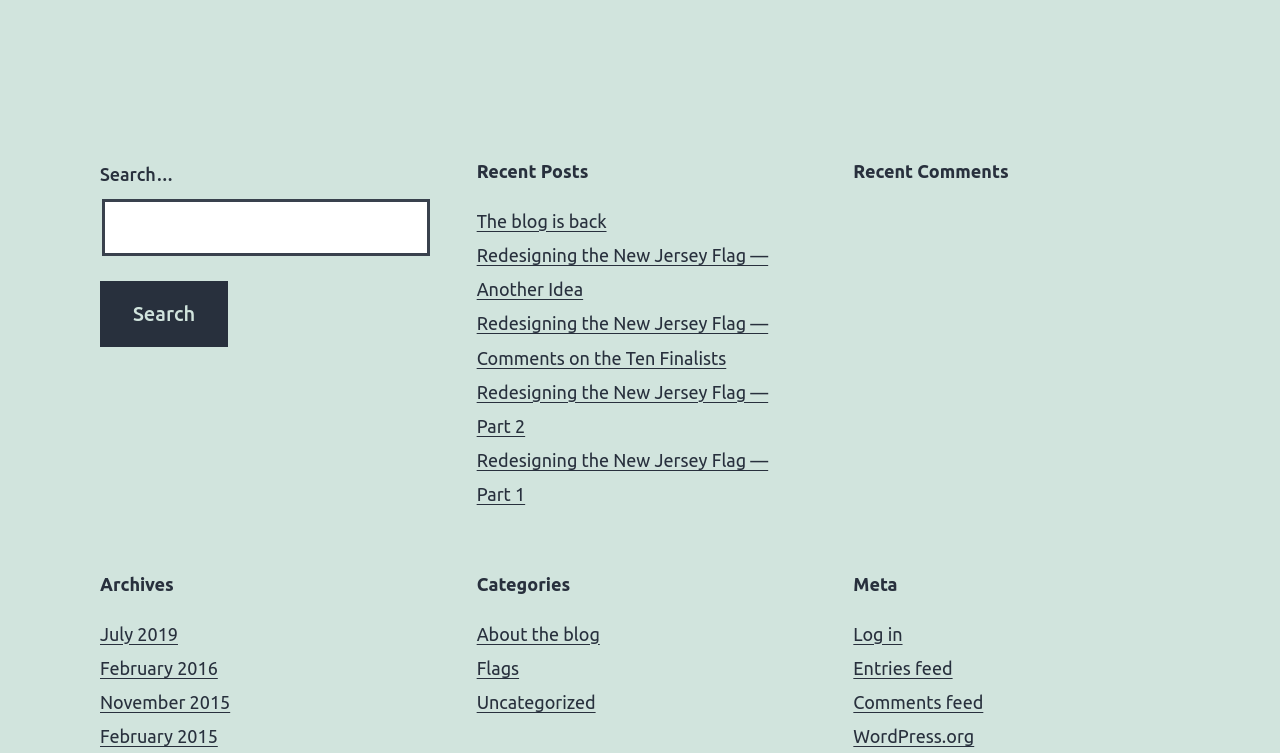Provide a one-word or one-phrase answer to the question:
What categories are available?

About the blog, Flags, Uncategorized